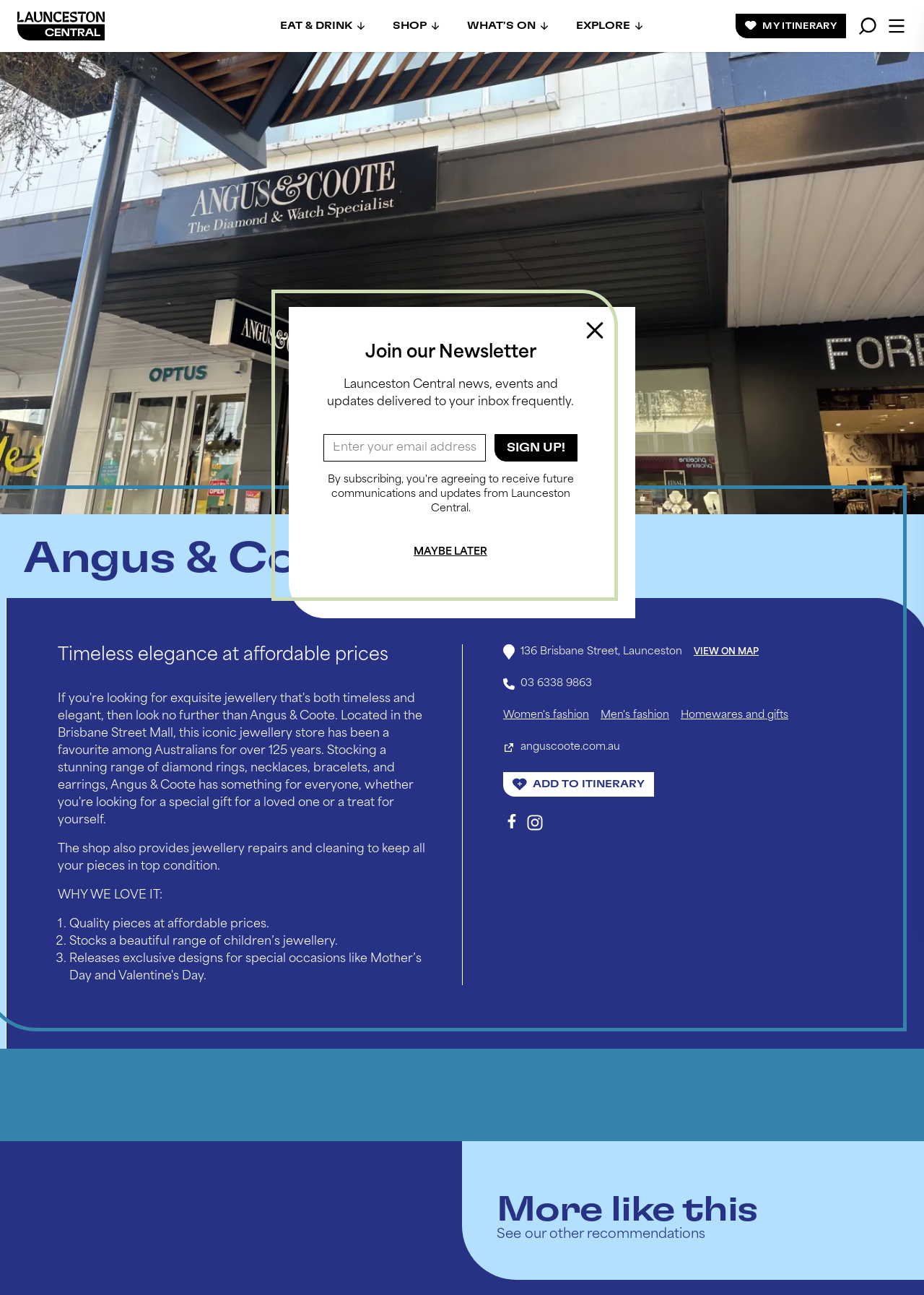Select the bounding box coordinates of the element I need to click to carry out the following instruction: "Search for something".

[0.928, 0.012, 0.95, 0.028]